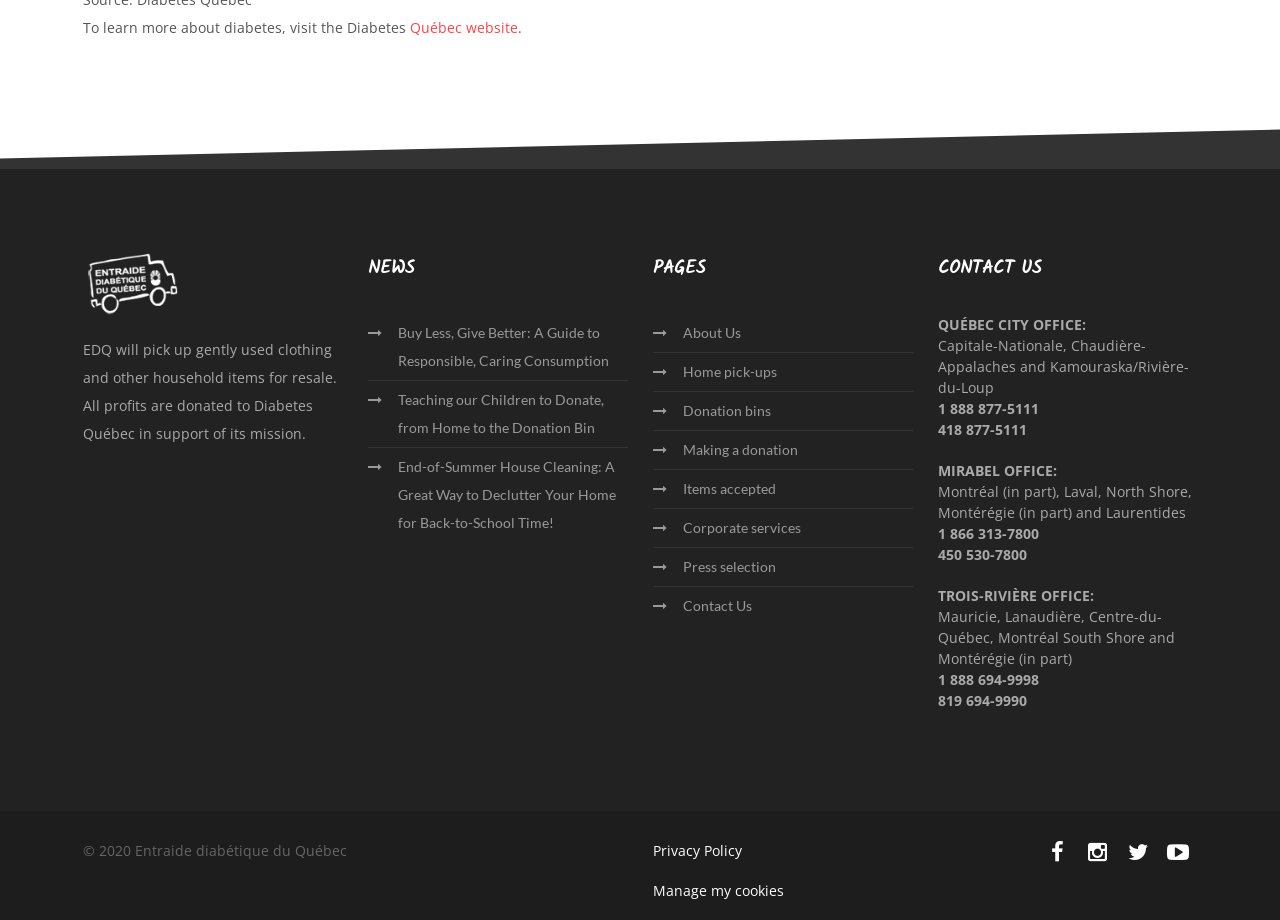How many offices does EDQ have?
Using the visual information, respond with a single word or phrase.

Three